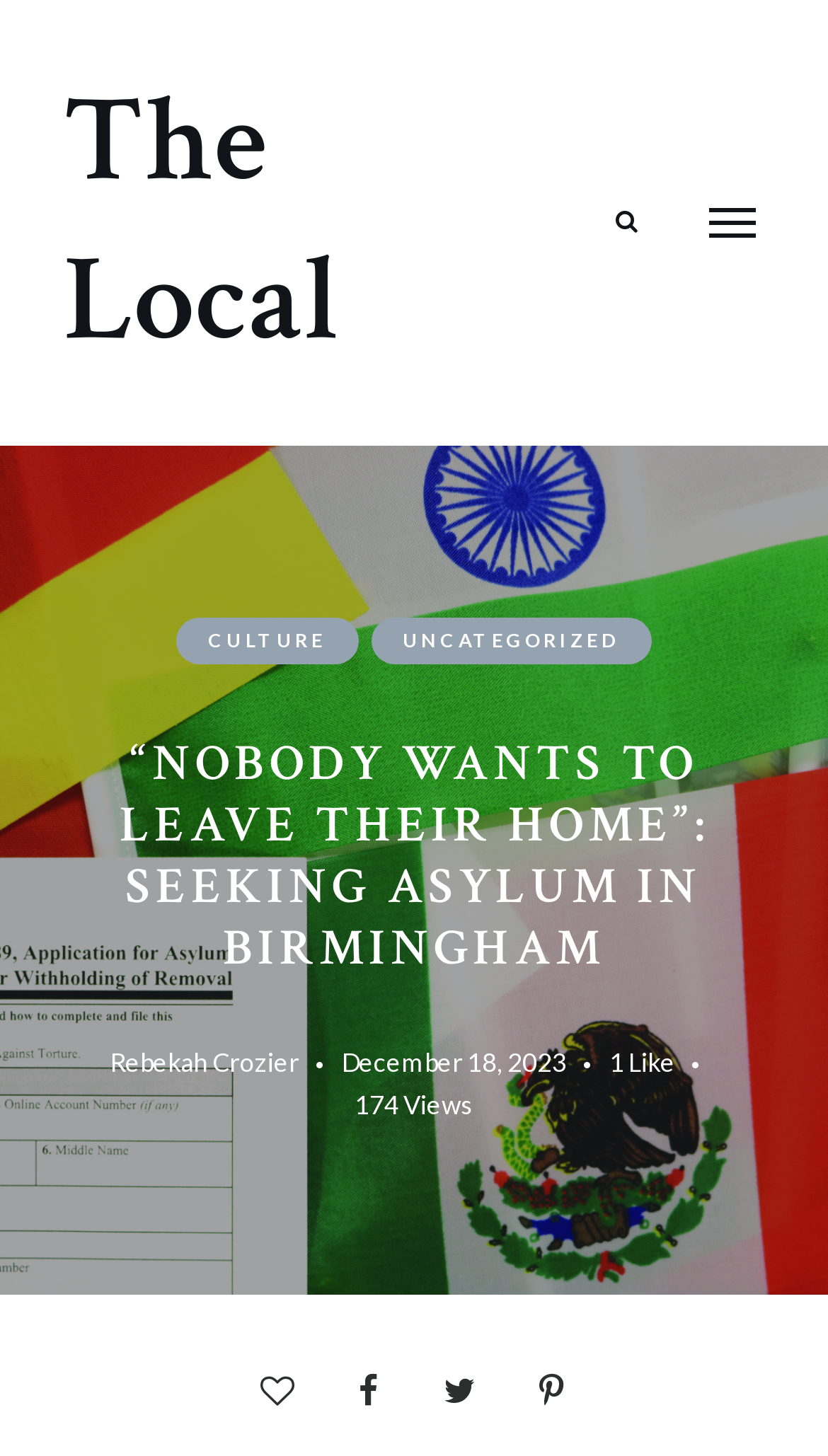Based on the element description: "December 18, 2023December 19, 2023", identify the bounding box coordinates for this UI element. The coordinates must be four float numbers between 0 and 1, listed as [left, top, right, bottom].

[0.413, 0.719, 0.685, 0.741]